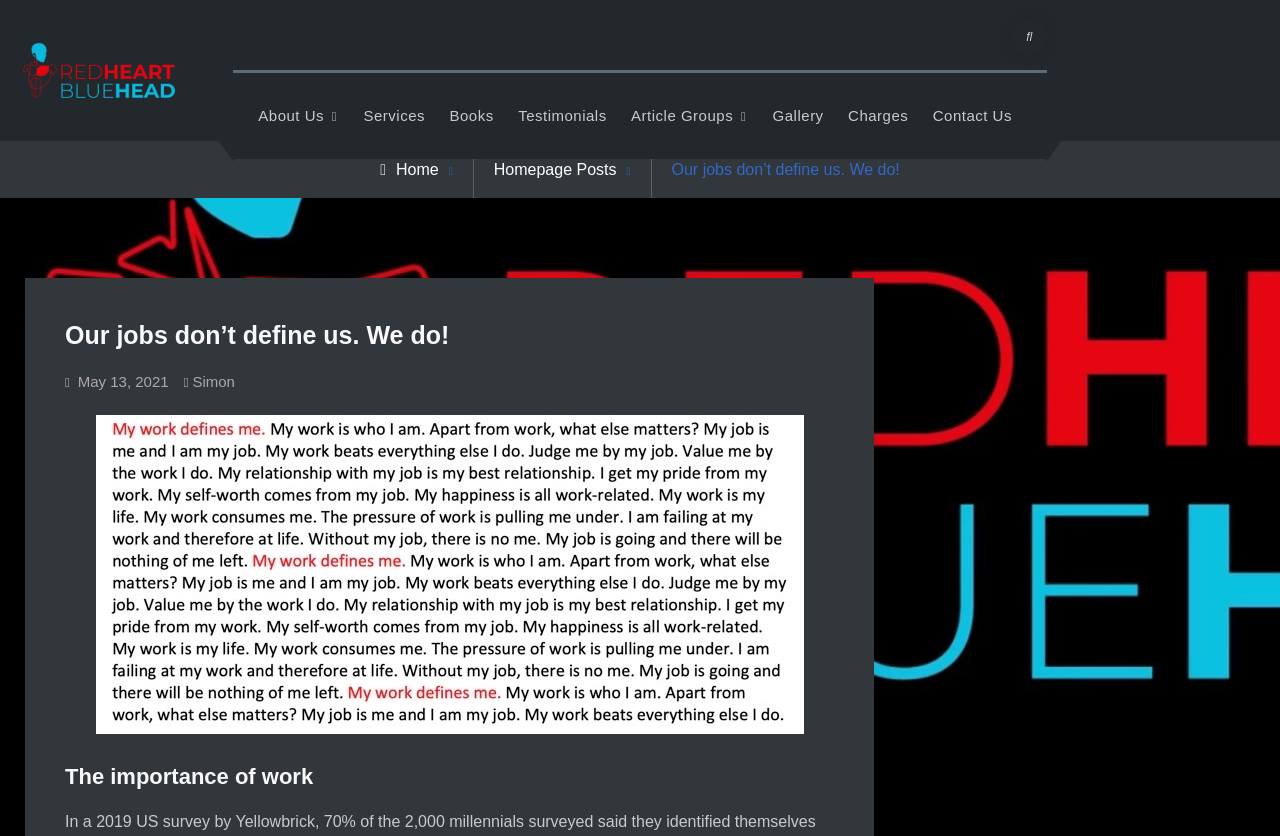Can you pinpoint the bounding box coordinates for the clickable element required for this instruction: "Go to About Us page"? The coordinates should be four float numbers between 0 and 1, i.e., [left, top, right, bottom].

[0.194, 0.111, 0.273, 0.166]